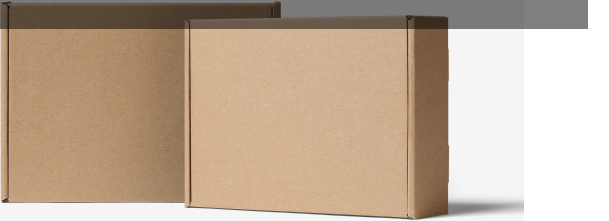Respond with a single word or phrase to the following question:
What is the background color of the image?

White